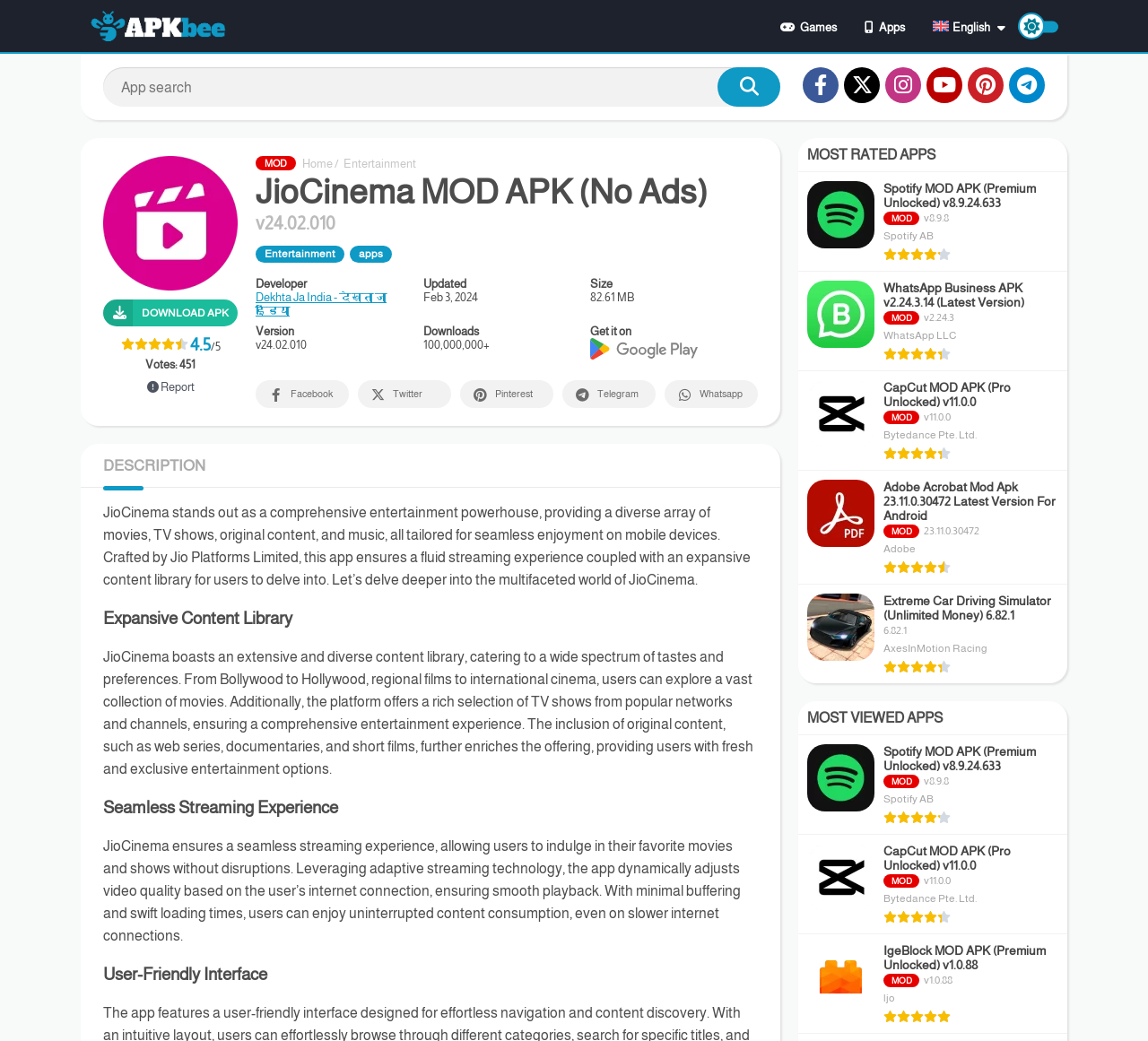Please identify the bounding box coordinates of the element on the webpage that should be clicked to follow this instruction: "Get it on Google Play". The bounding box coordinates should be given as four float numbers between 0 and 1, formatted as [left, top, right, bottom].

[0.514, 0.335, 0.608, 0.348]